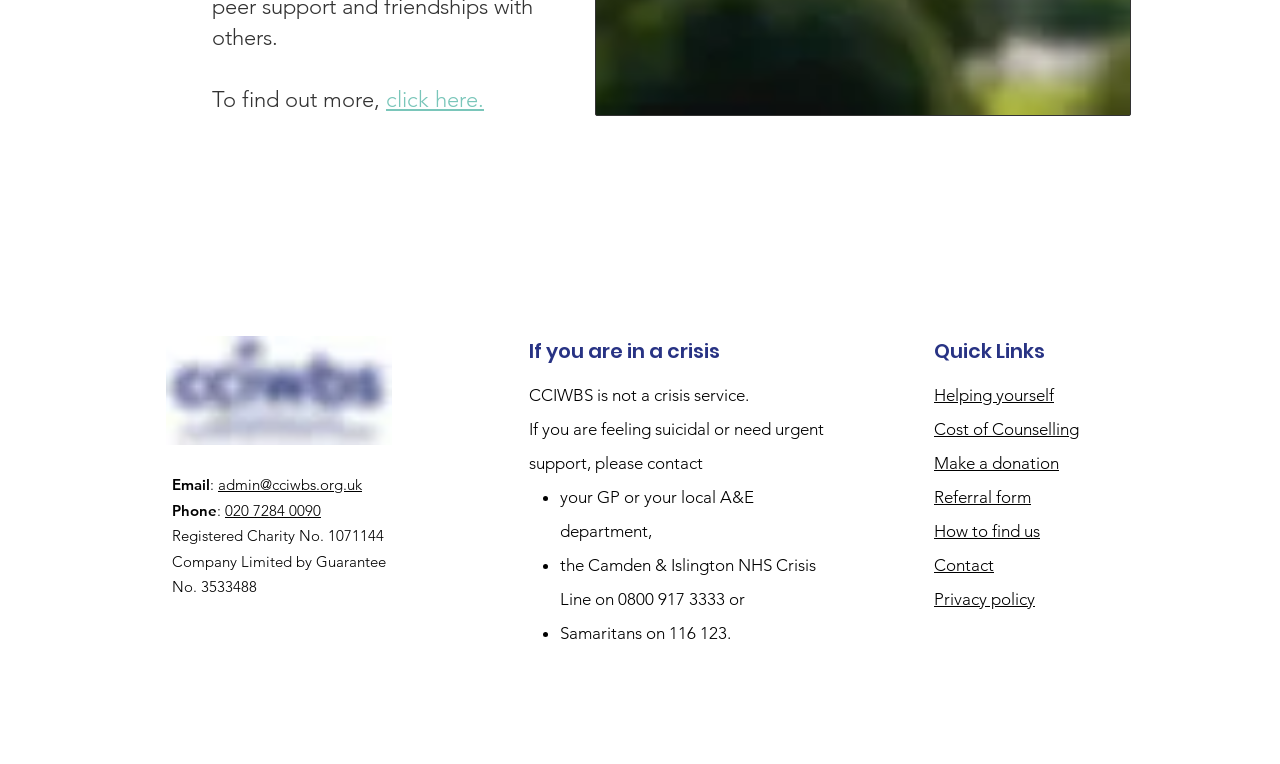Specify the bounding box coordinates of the area that needs to be clicked to achieve the following instruction: "make a donation".

[0.73, 0.593, 0.827, 0.619]